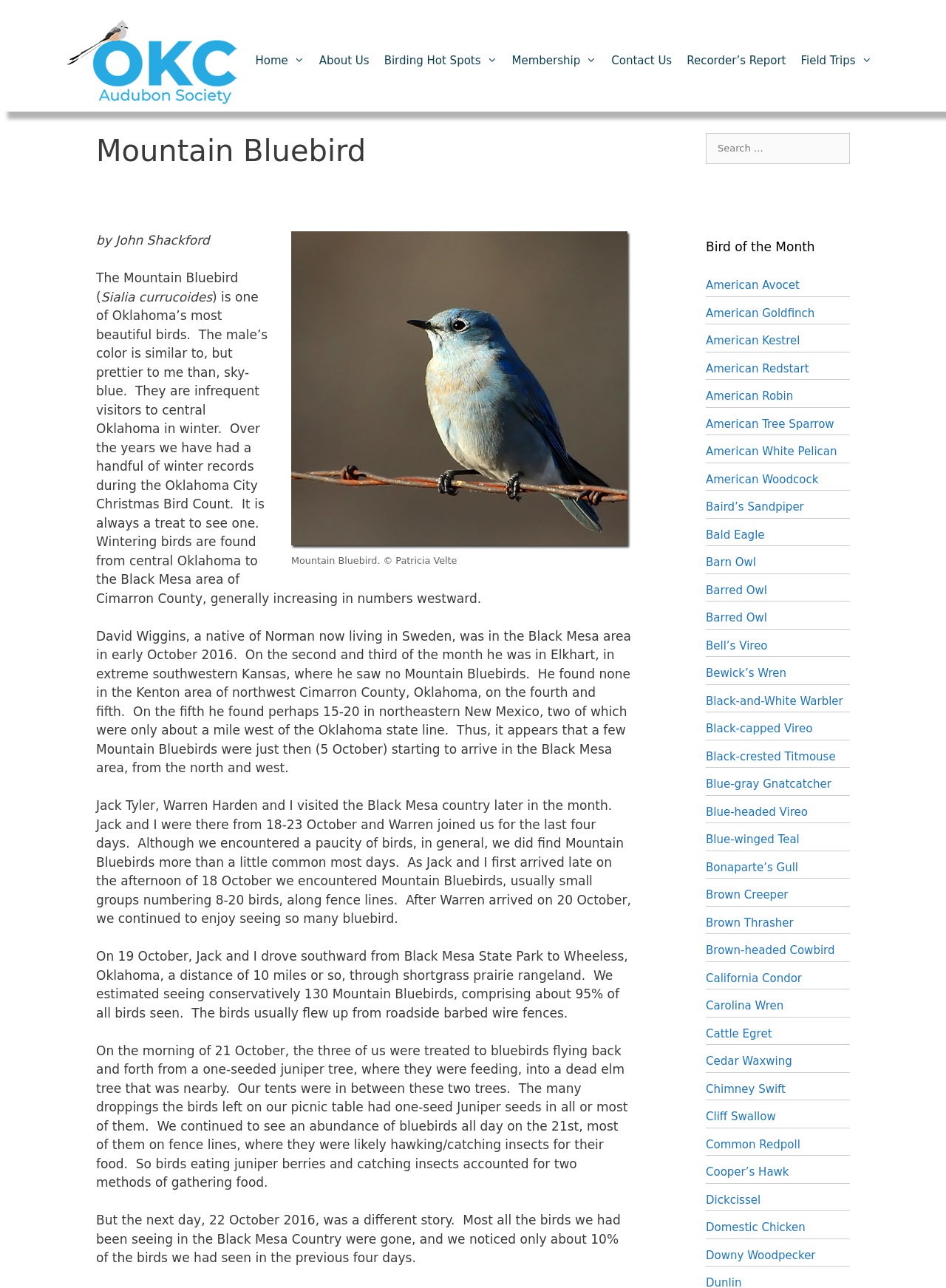What is the name of the bird described on this webpage?
Provide a detailed and extensive answer to the question.

The webpage has a heading 'Mountain Bluebird' and the text describes the bird's characteristics, habits, and sightings, indicating that the webpage is about the Mountain Bluebird.